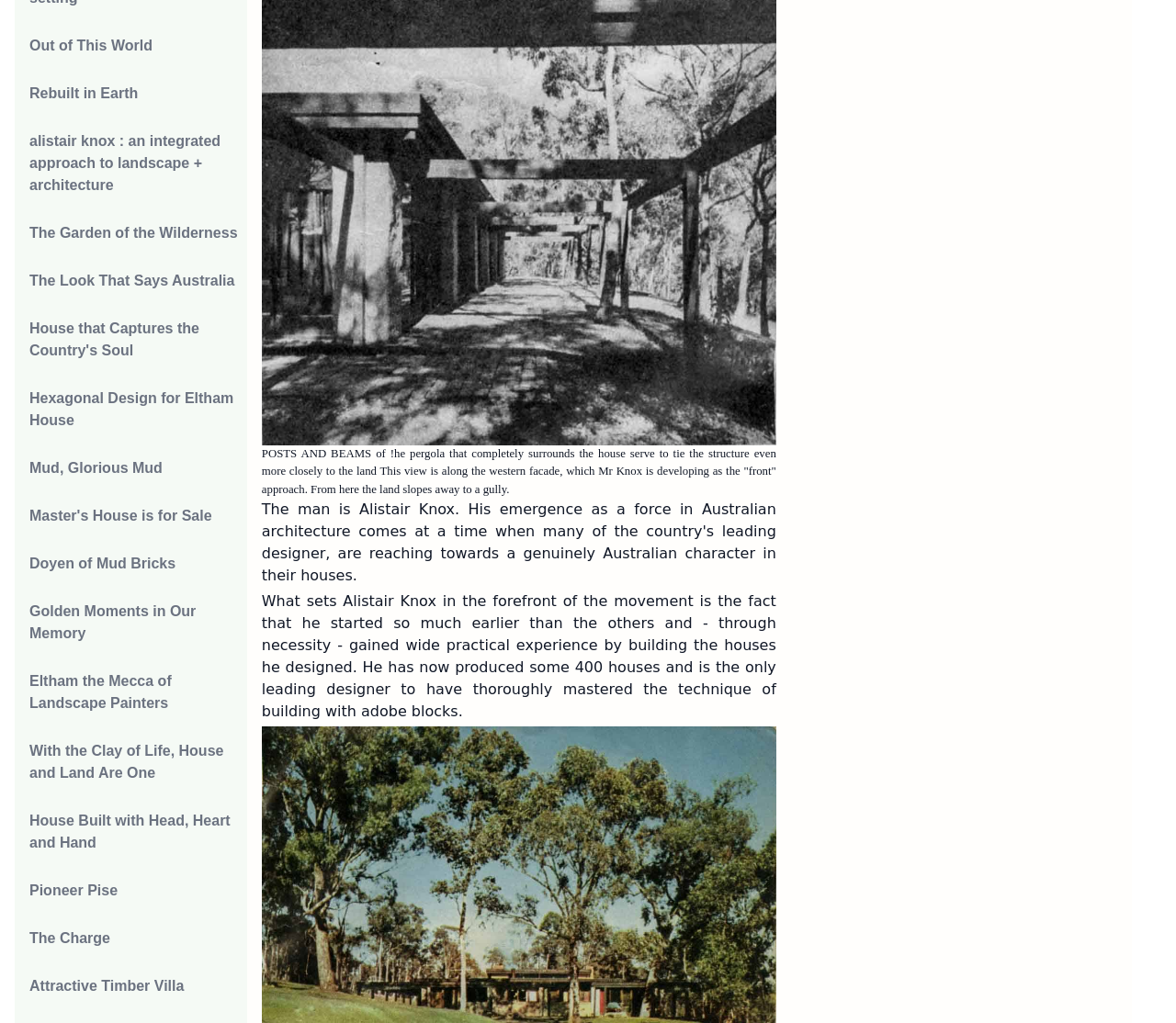What is the tone of the webpage?
Based on the image, give a concise answer in the form of a single word or short phrase.

Informative